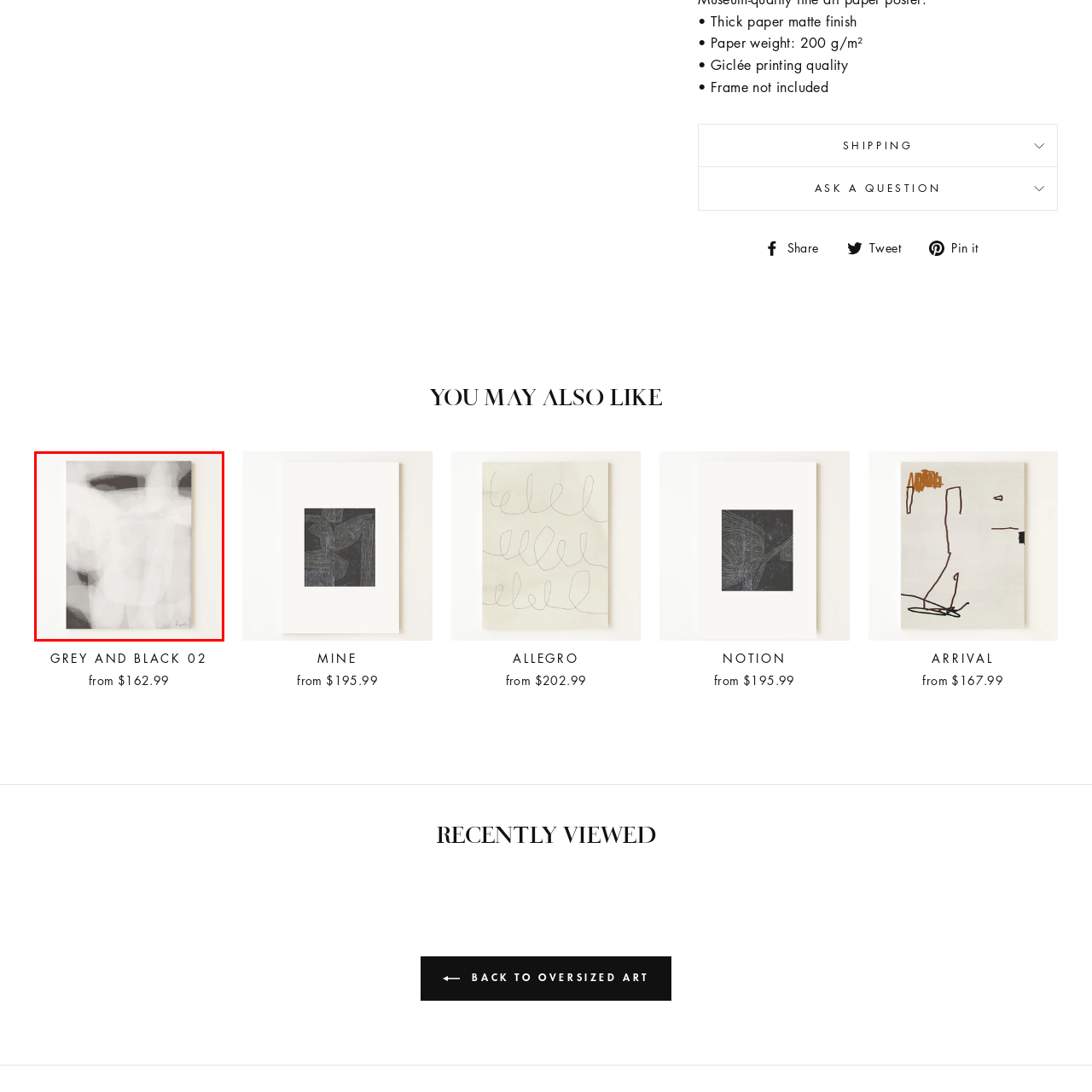Inspect the image bordered by the red bounding box and supply a comprehensive response to the upcoming question based on what you see in the image: What is the finish of the painting?

According to the caption, the painting has a soft, matte finish, which enhances the delicate interplay of light and shadow across the canvas.